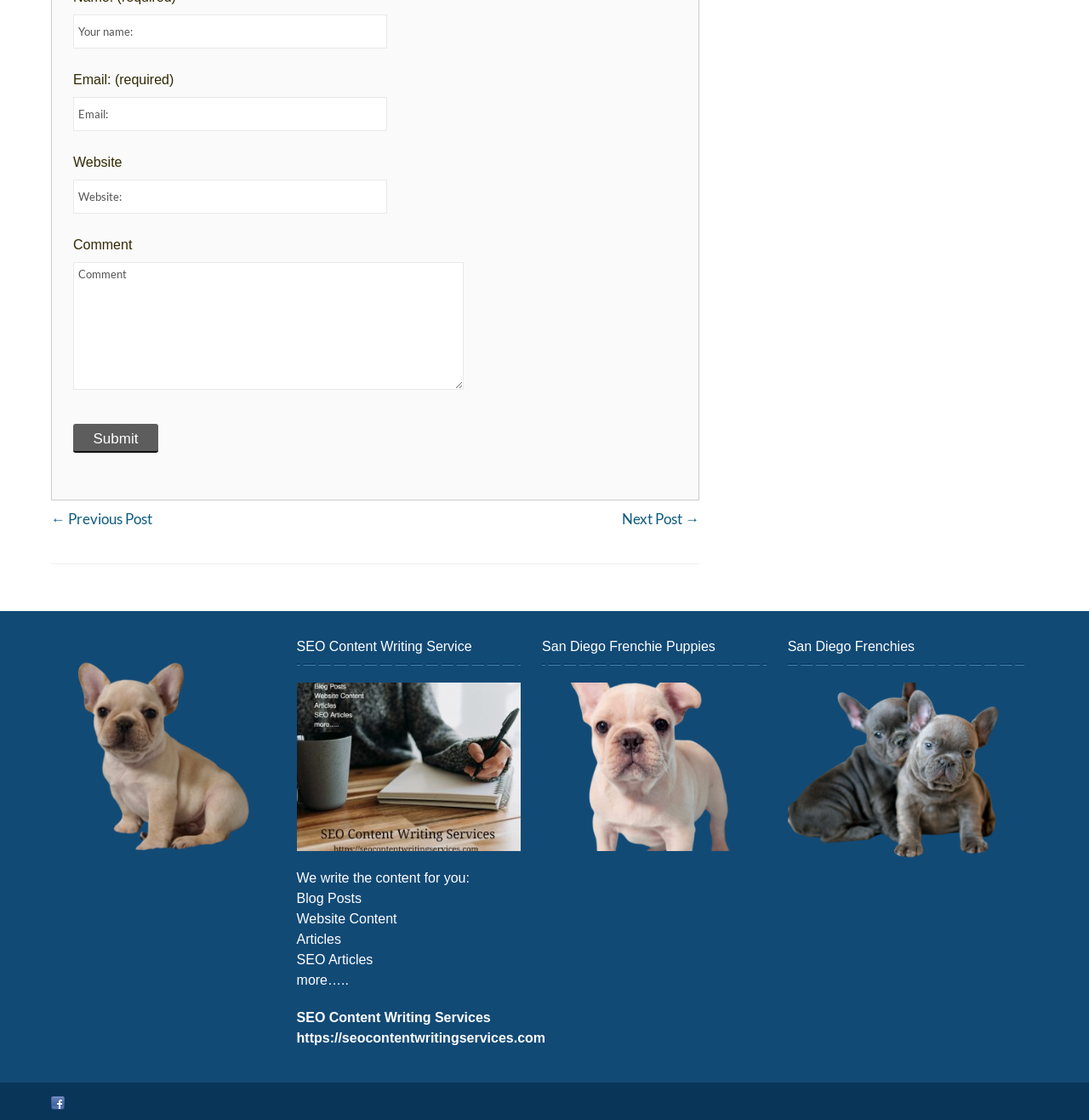Identify the bounding box for the UI element described as: "Next Post →". Ensure the coordinates are four float numbers between 0 and 1, formatted as [left, top, right, bottom].

[0.571, 0.455, 0.642, 0.471]